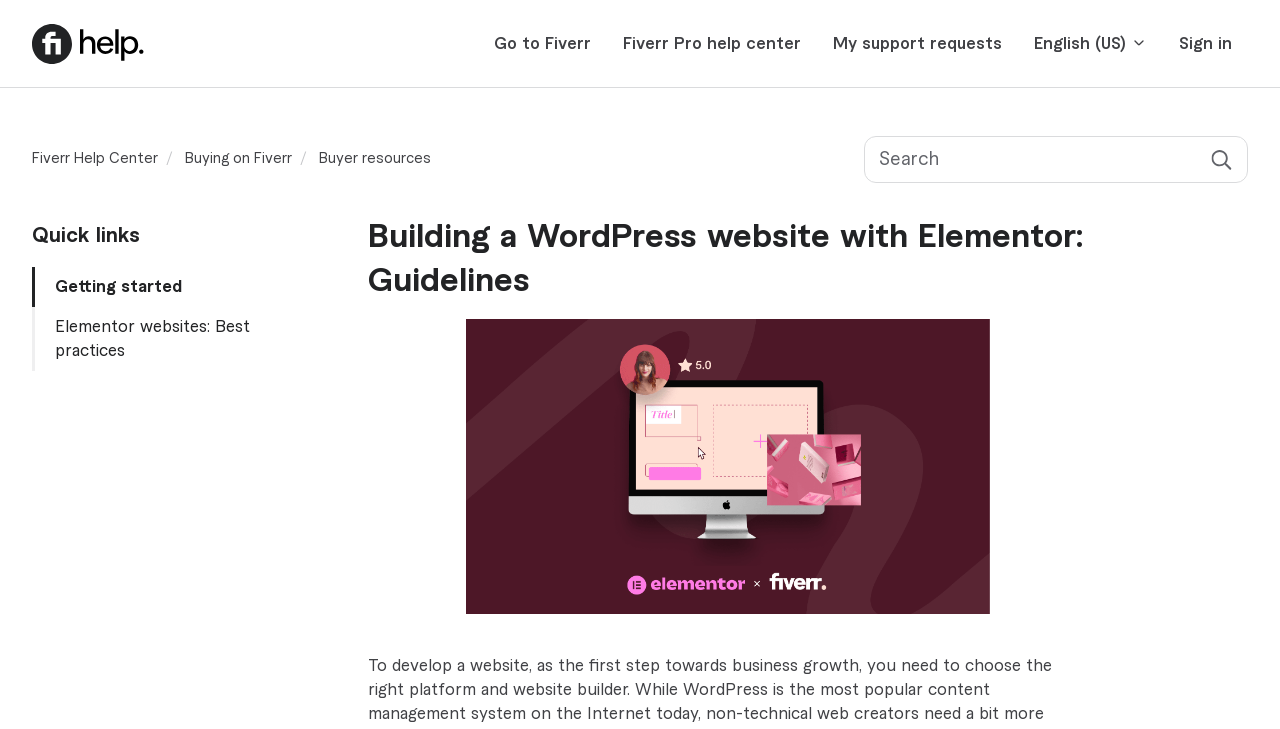Please find and report the primary heading text from the webpage.

Building a WordPress website with Elementor: Guidelines